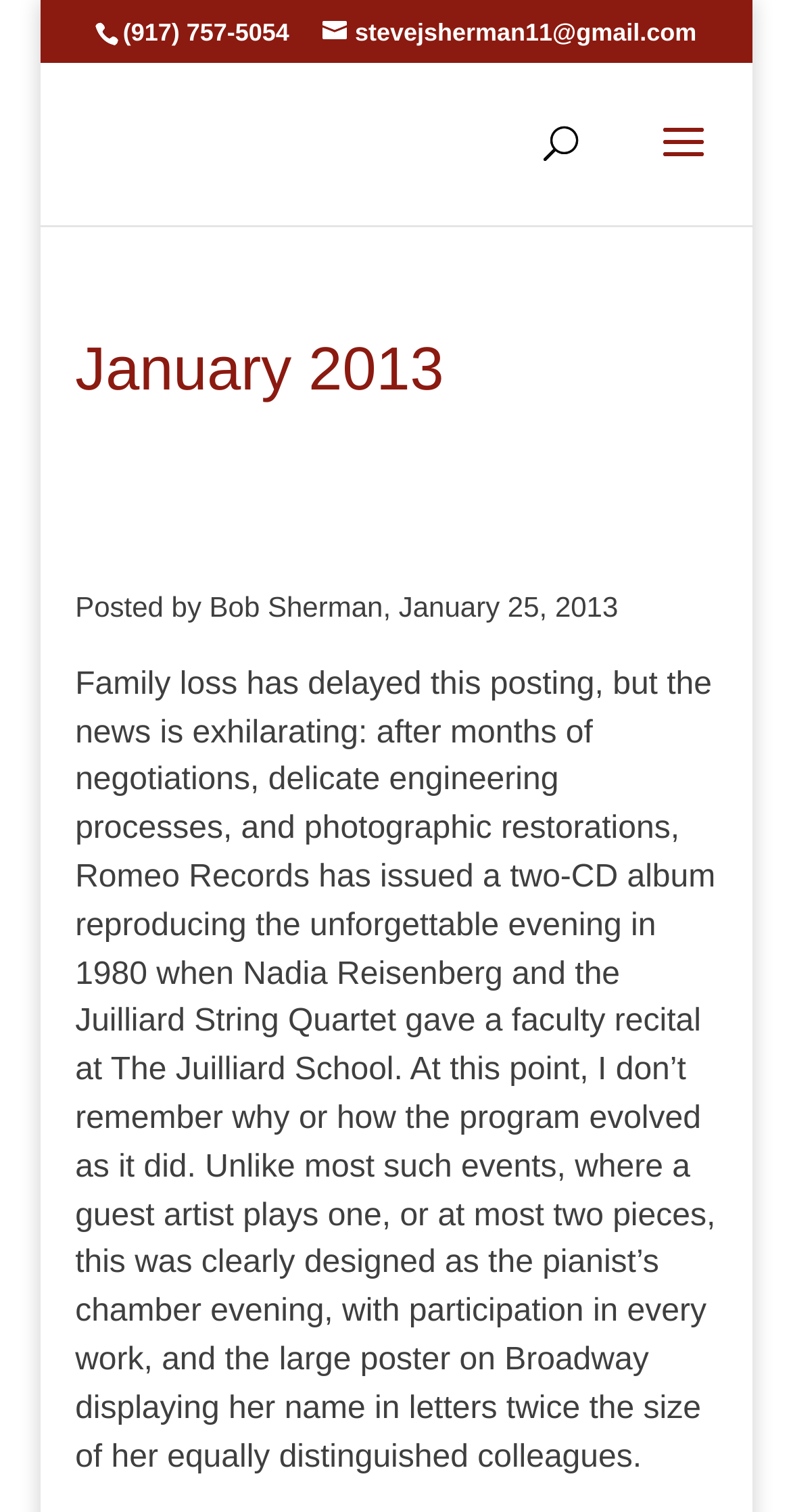What is the email address on the webpage?
Use the information from the image to give a detailed answer to the question.

I found the email address by looking at the link element with the bounding box coordinates [0.408, 0.012, 0.881, 0.031], which contains the text 'stevejsherman11@gmail.com'. The '' is likely an icon, so I ignored it and extracted the email address.